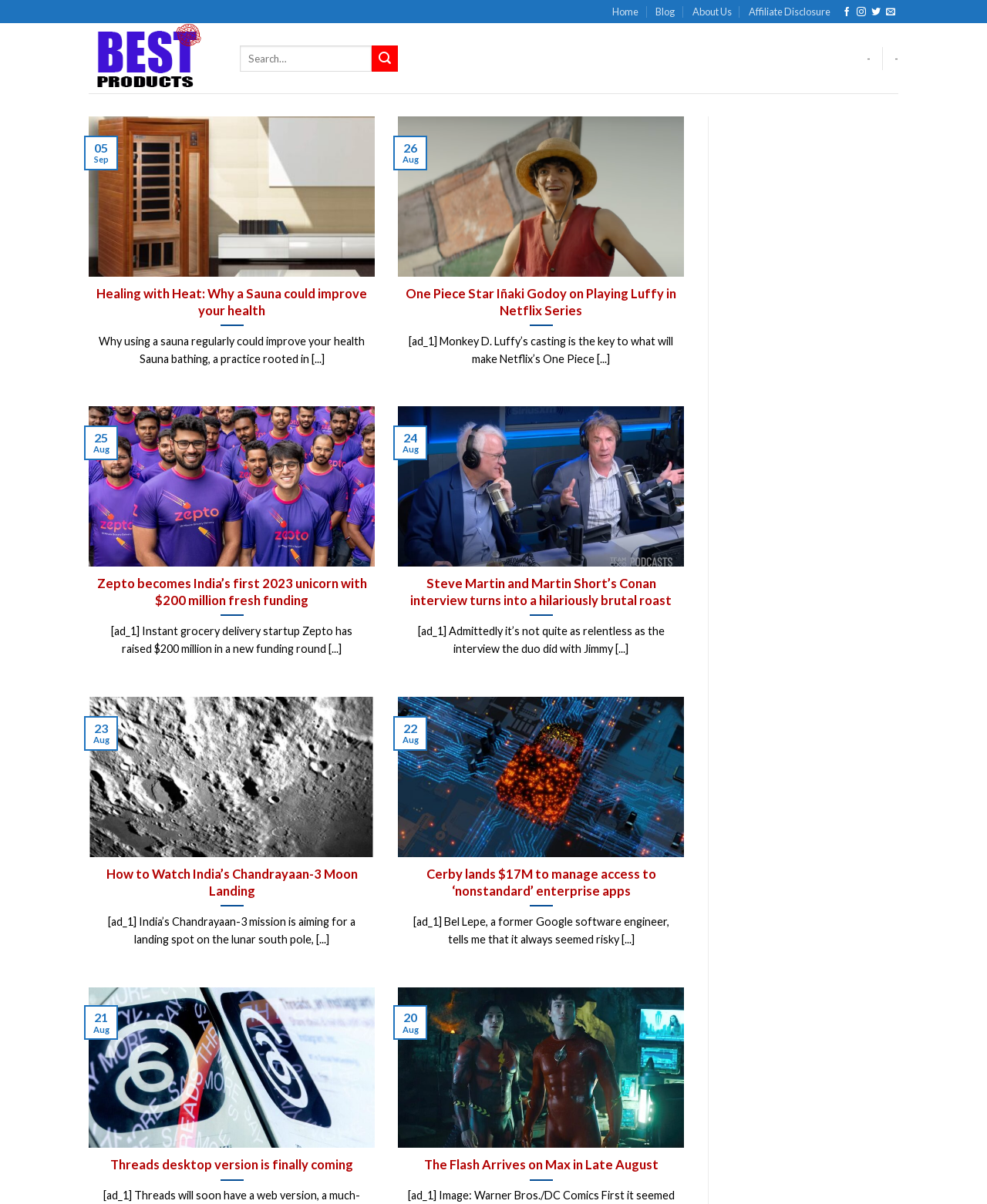How many articles are listed on the webpage?
Using the image, respond with a single word or phrase.

6